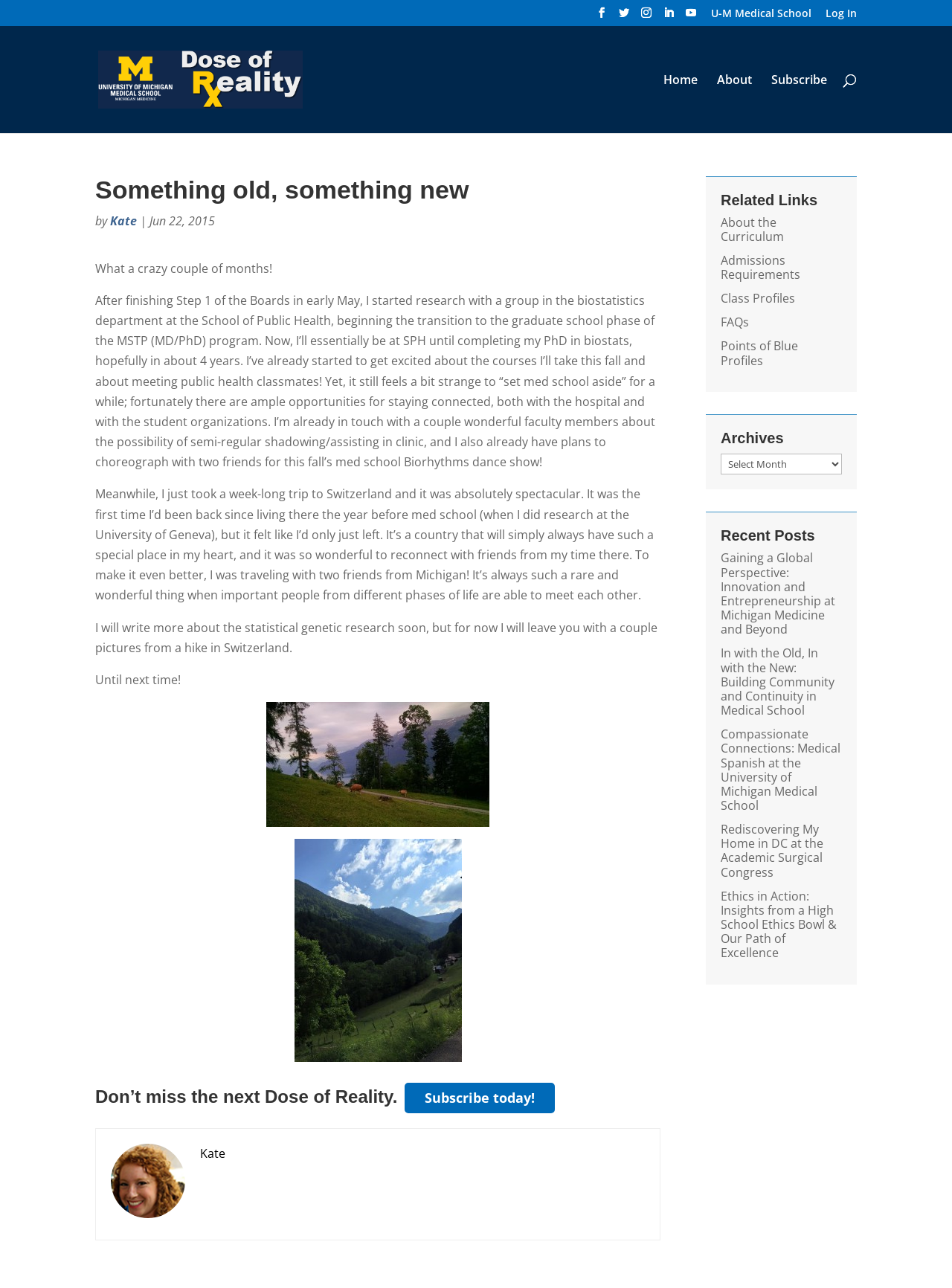What is the author's name?
Give a detailed response to the question by analyzing the screenshot.

The author's name is mentioned in the article as 'by Kate' and also appears as a link with the text 'Kate'.